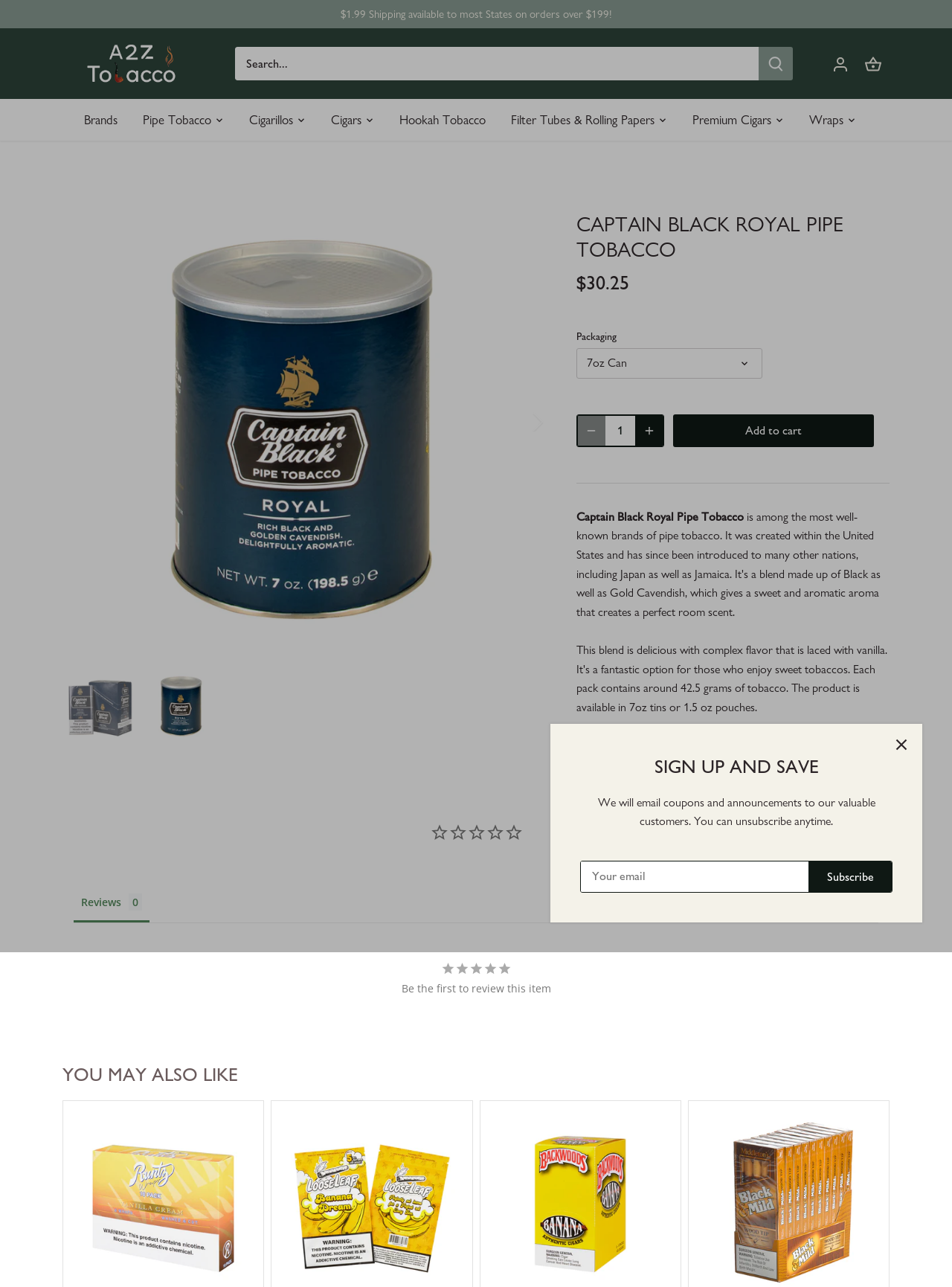Please locate the bounding box coordinates of the element that should be clicked to achieve the given instruction: "Go to cart".

[0.908, 0.033, 0.927, 0.065]